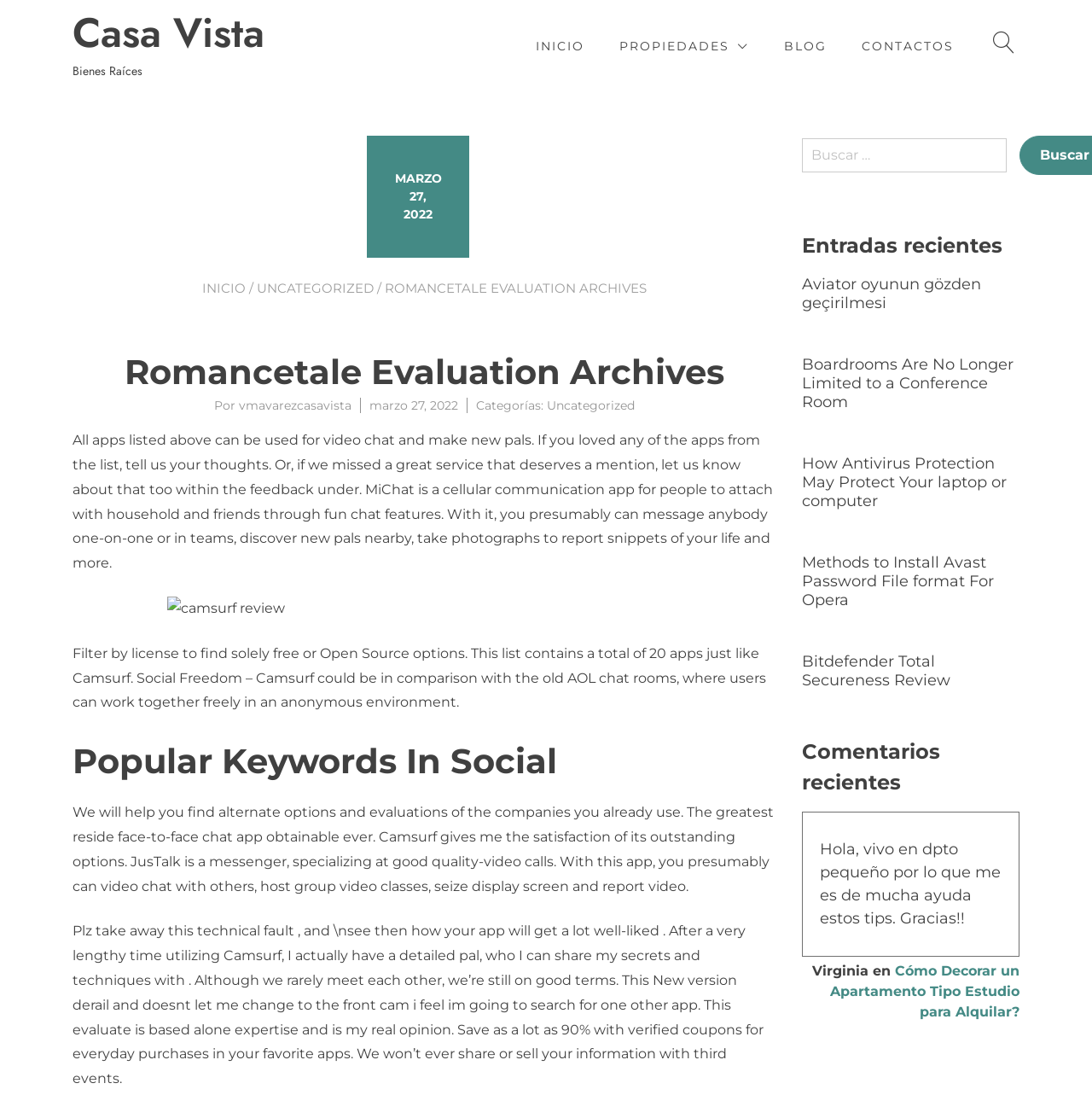What is the name of the reviewer who shared their experience with Camsurf?
Refer to the image and provide a concise answer in one word or phrase.

vmavarezcasavista